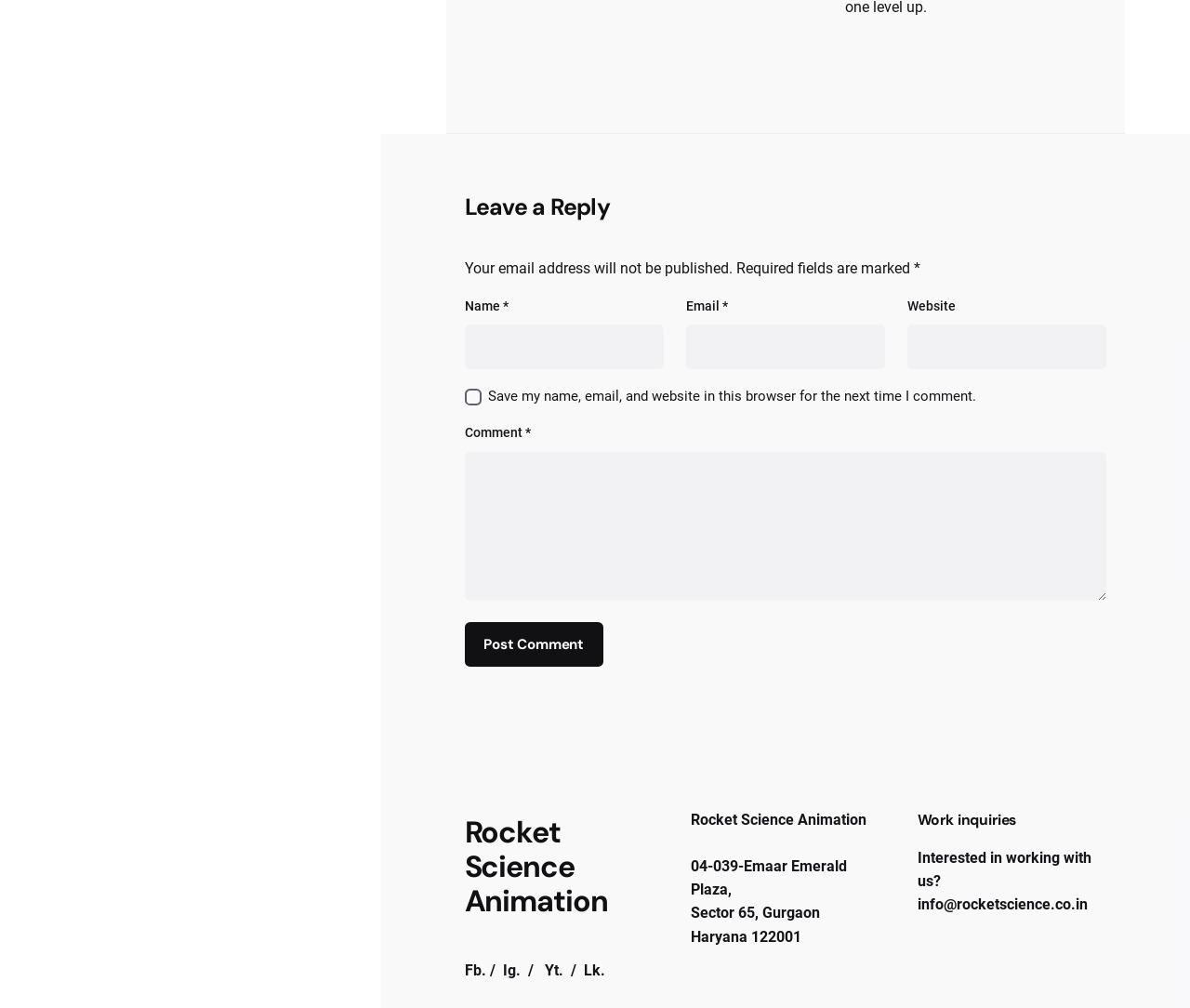Utilize the details in the image to thoroughly answer the following question: What is the purpose of the text box labeled 'Name'?

The text box labeled 'Name' is a required field, and it is placed above the 'Email' and 'Website' fields, suggesting that it is used to collect the user's name, likely for commenting or leaving a reply on the webpage.